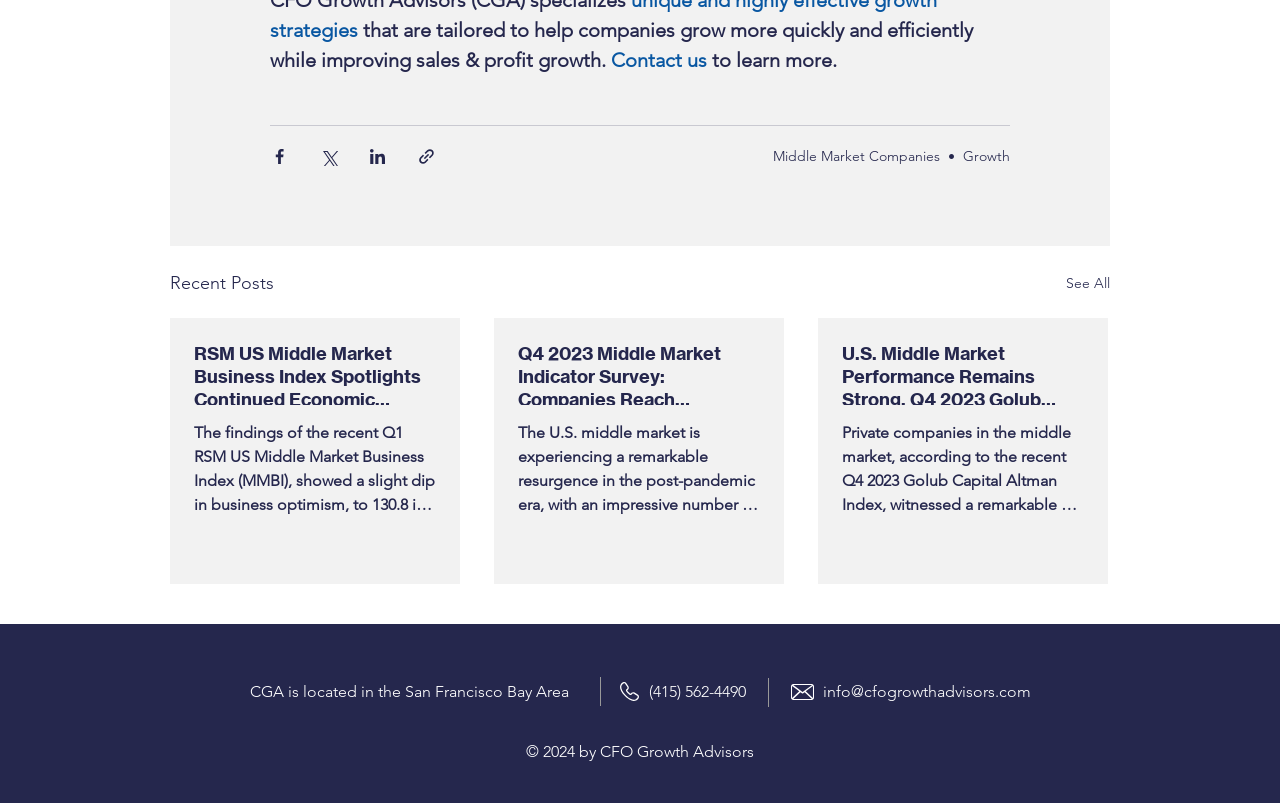Where is CFO Growth Advisors located?
Based on the visual content, answer with a single word or a brief phrase.

San Francisco Bay Area